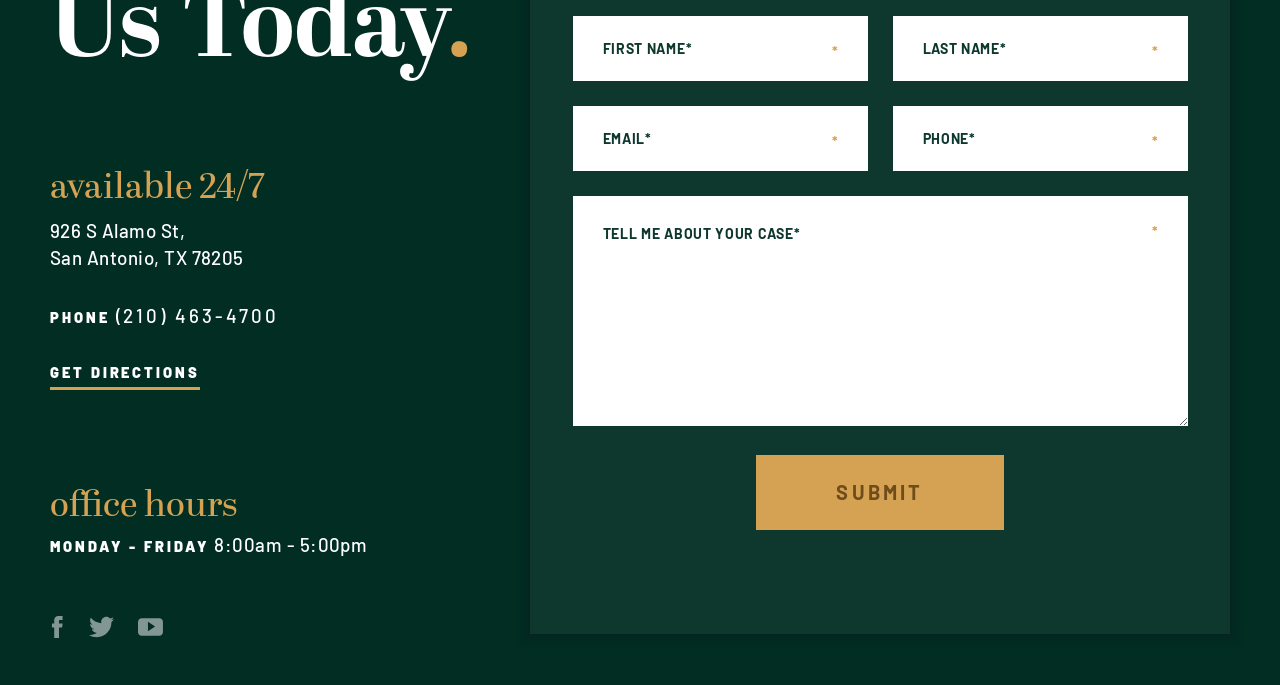Please find the bounding box coordinates of the element that you should click to achieve the following instruction: "get directions to the location". The coordinates should be presented as four float numbers between 0 and 1: [left, top, right, bottom].

[0.039, 0.533, 0.156, 0.57]